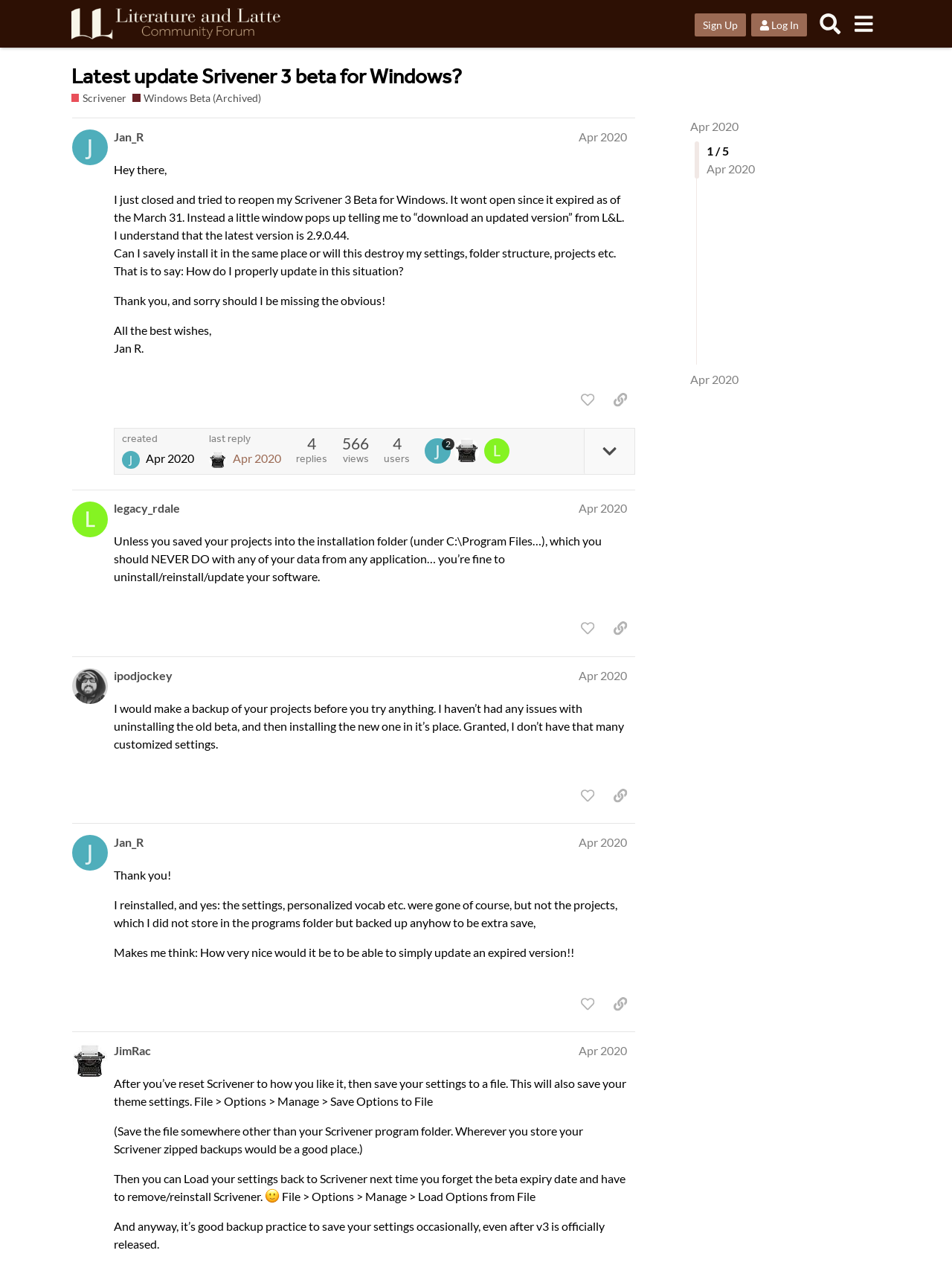Find the bounding box coordinates for the area that must be clicked to perform this action: "Search in the forum".

[0.854, 0.005, 0.89, 0.032]